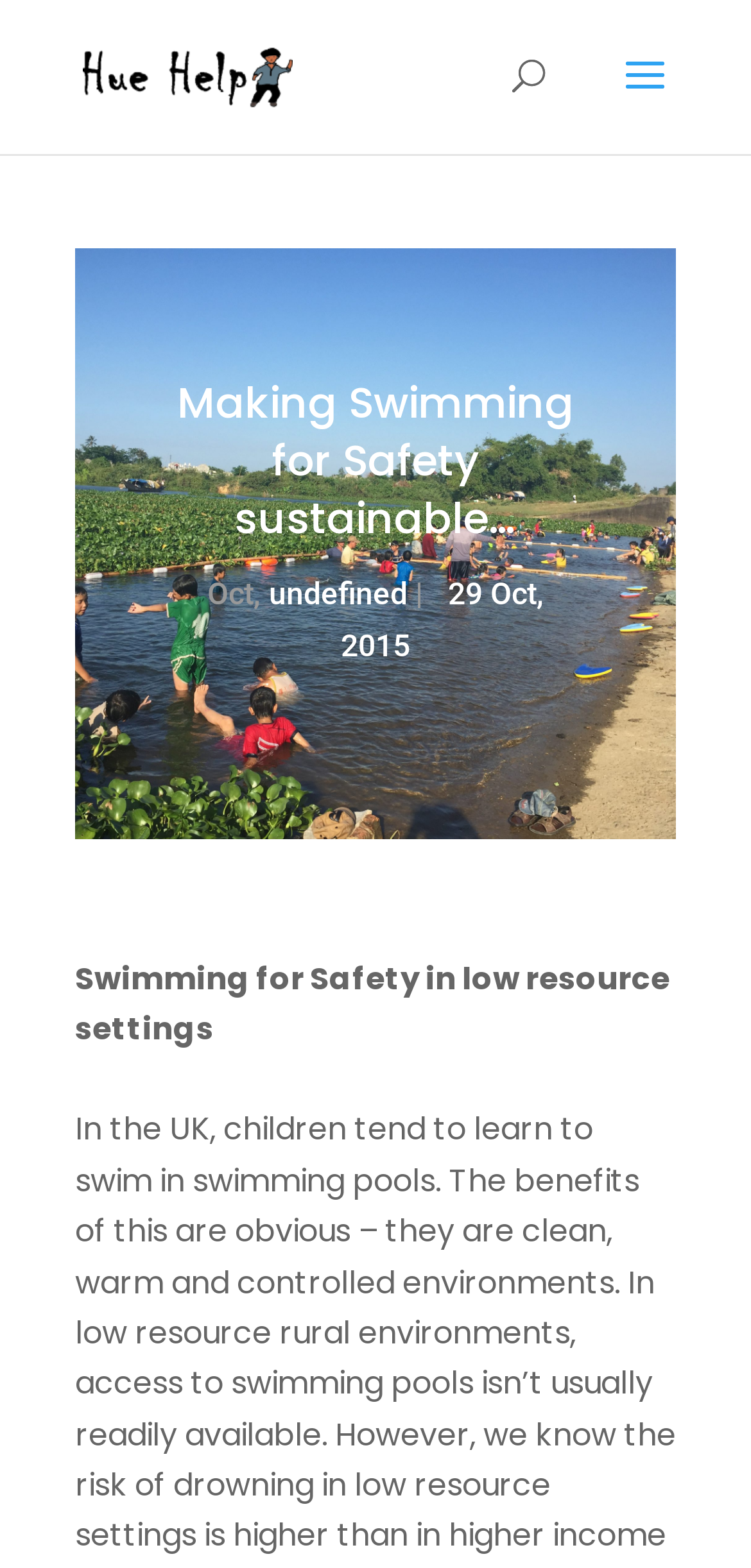Using the webpage screenshot, find the UI element described by alt="Hue Help". Provide the bounding box coordinates in the format (top-left x, top-left y, bottom-right x, bottom-right y), ensuring all values are floating point numbers between 0 and 1.

[0.11, 0.034, 0.391, 0.062]